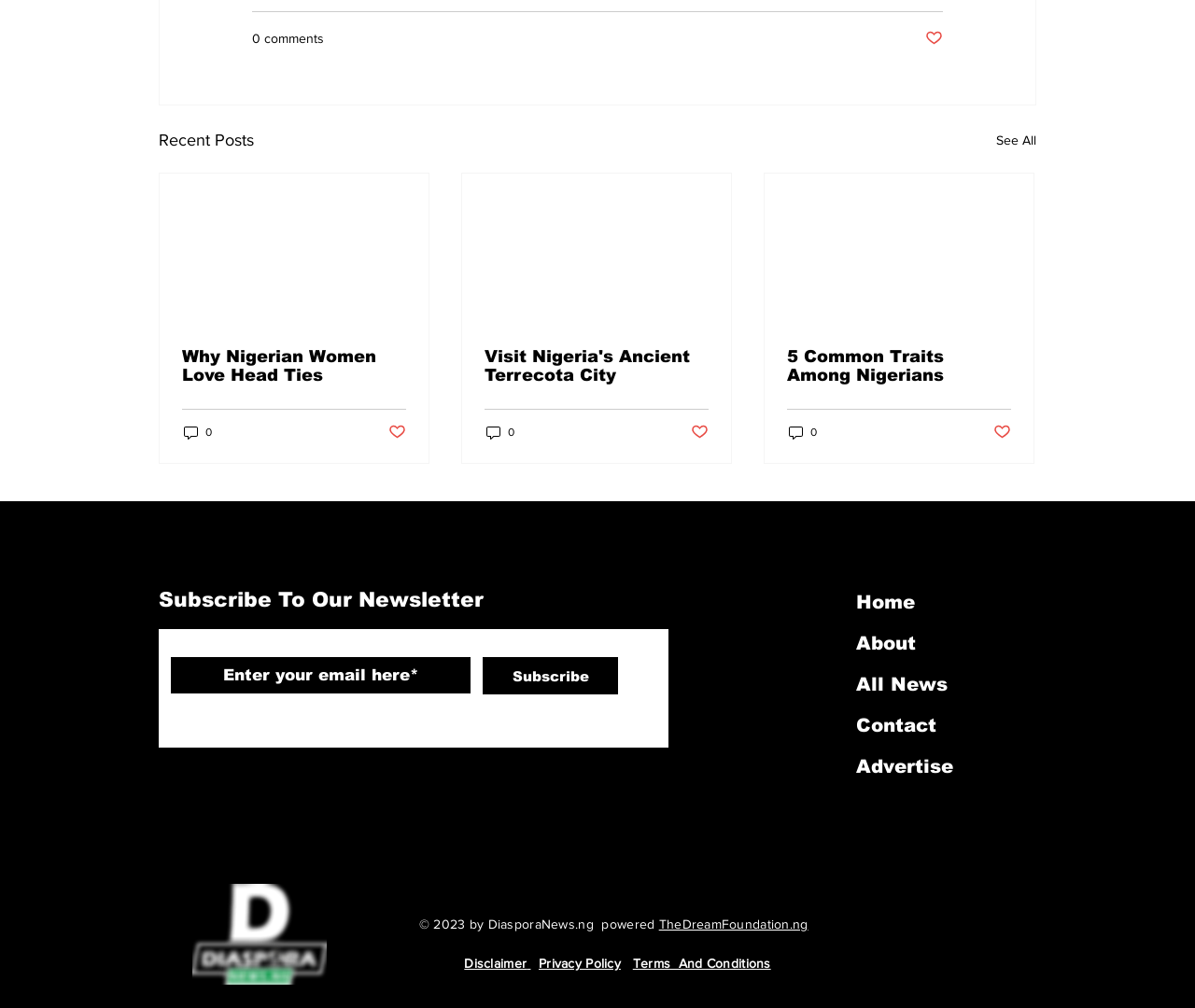Identify the bounding box coordinates of the clickable region required to complete the instruction: "Click the 'Home' link". The coordinates should be given as four float numbers within the range of 0 and 1, i.e., [left, top, right, bottom].

[0.709, 0.577, 0.883, 0.618]